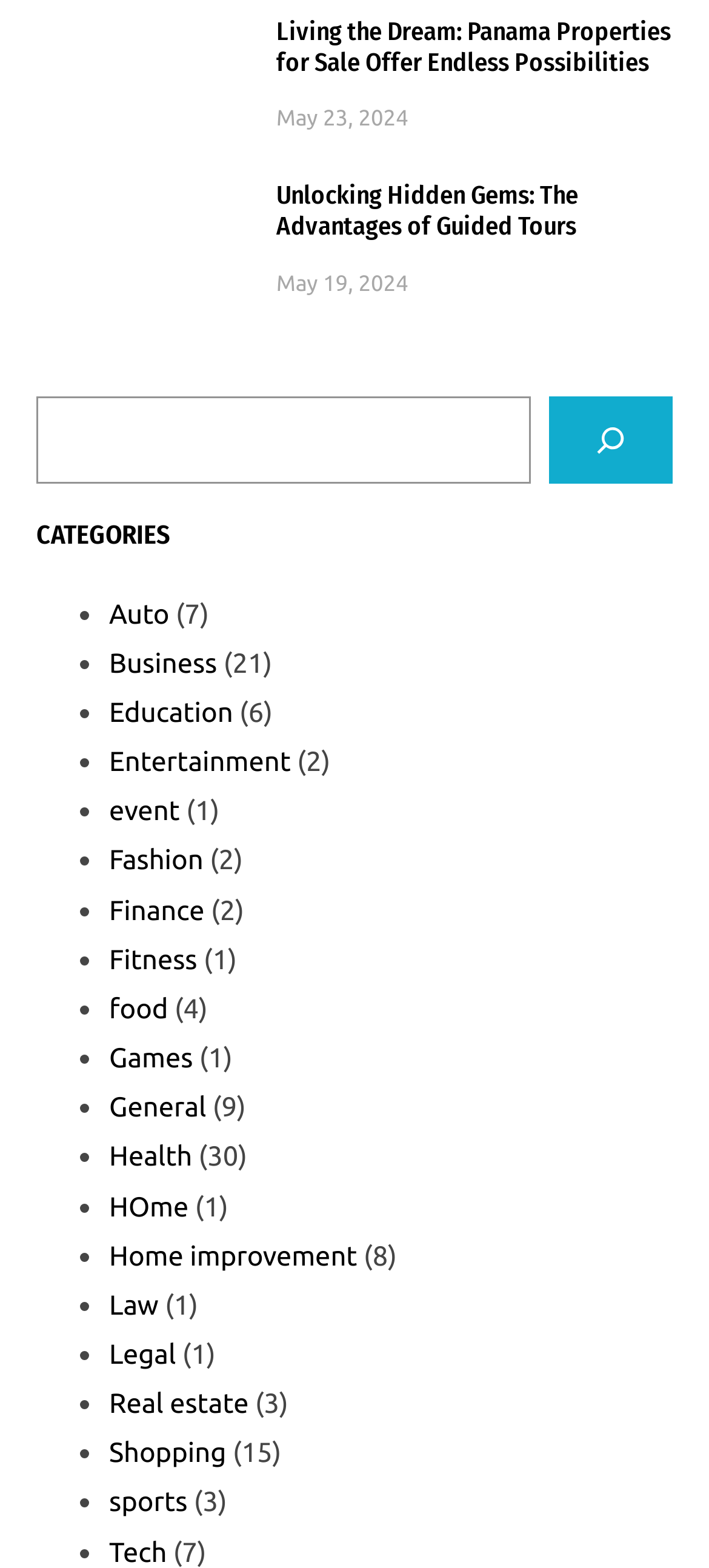Give a concise answer using one word or a phrase to the following question:
What is the date of the second article?

May 19, 2024